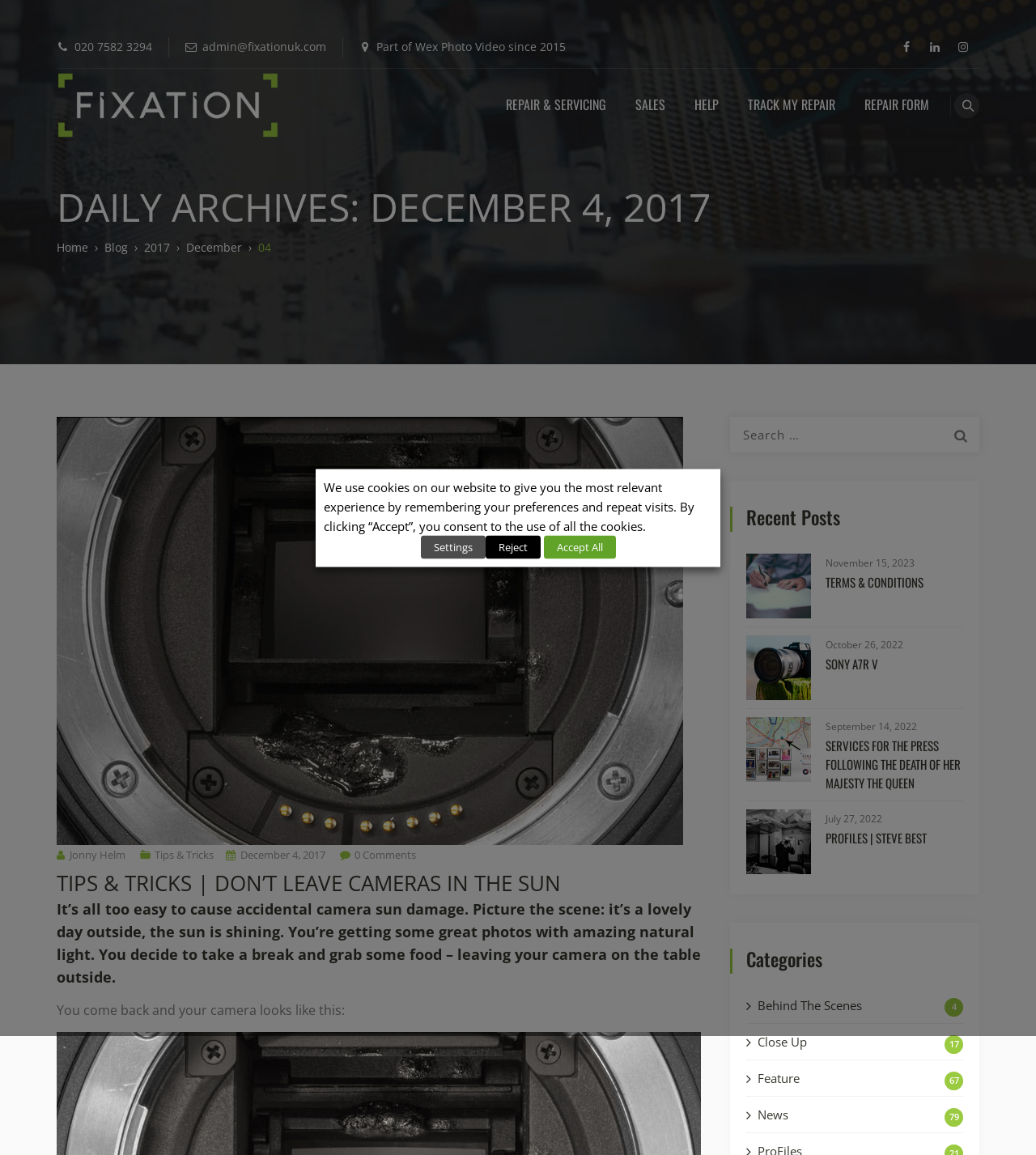What is the category with the most articles?
Refer to the image and provide a concise answer in one word or phrase.

News